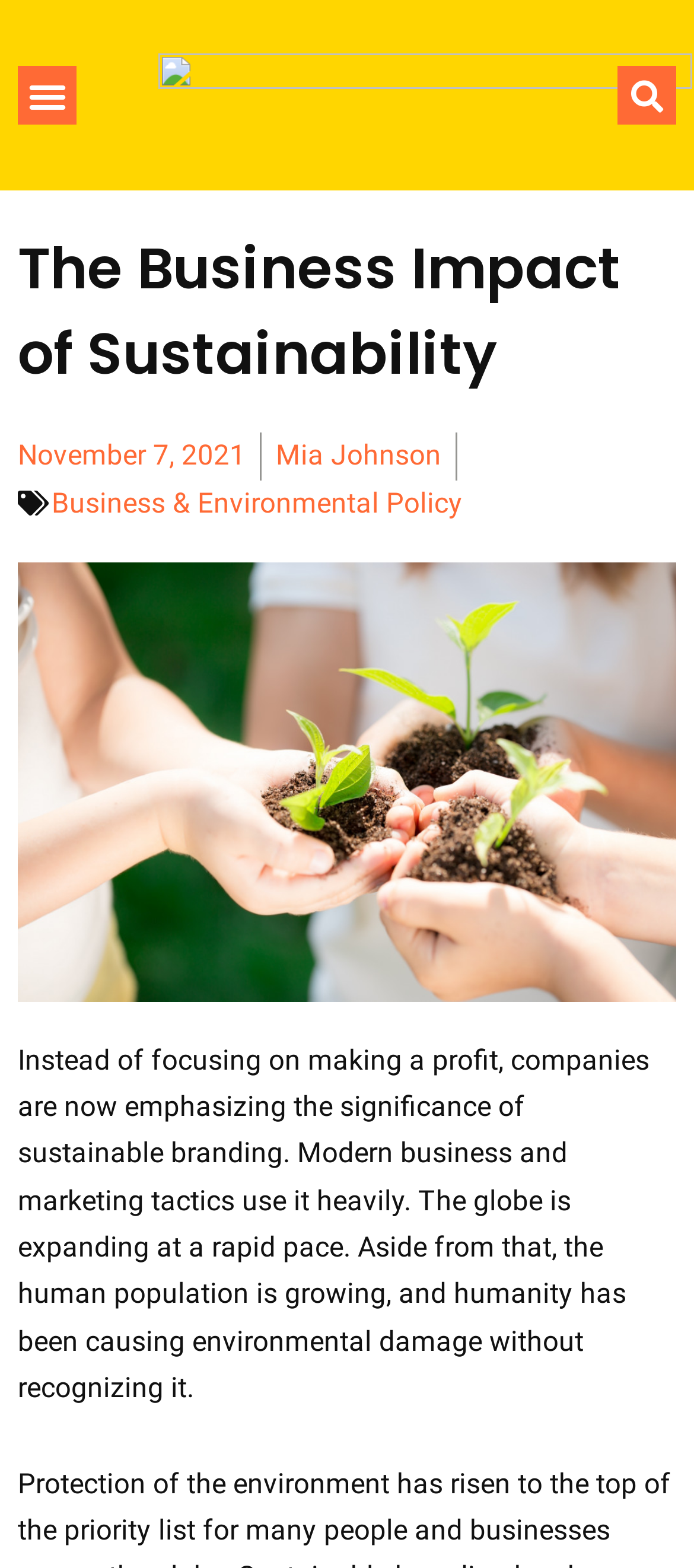Determine the main headline from the webpage and extract its text.

The Business Impact of Sustainability